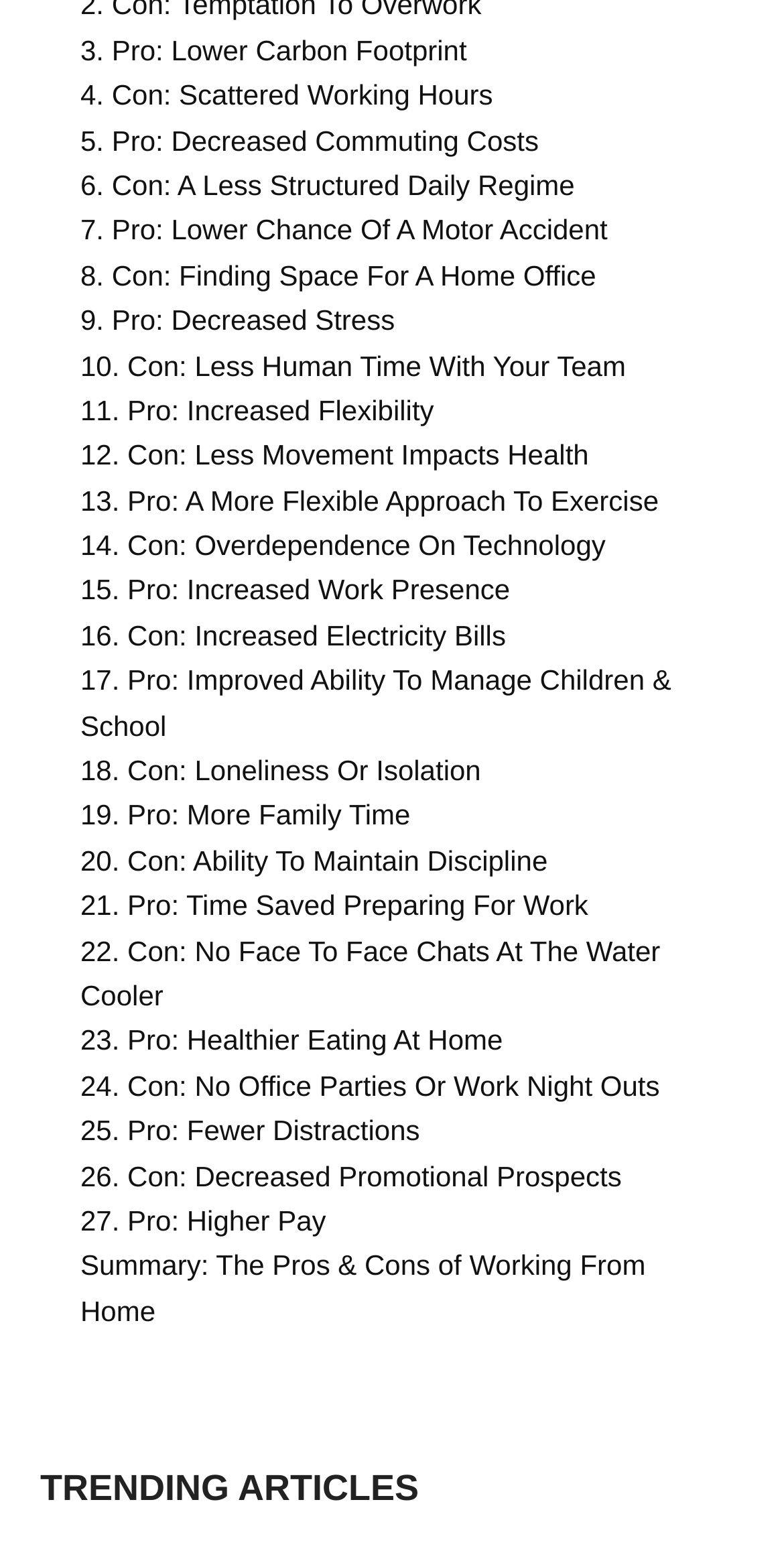Locate the bounding box coordinates of the clickable area needed to fulfill the instruction: "Click on '3. Pro: Lower Carbon Footprint'".

[0.077, 0.017, 0.595, 0.046]